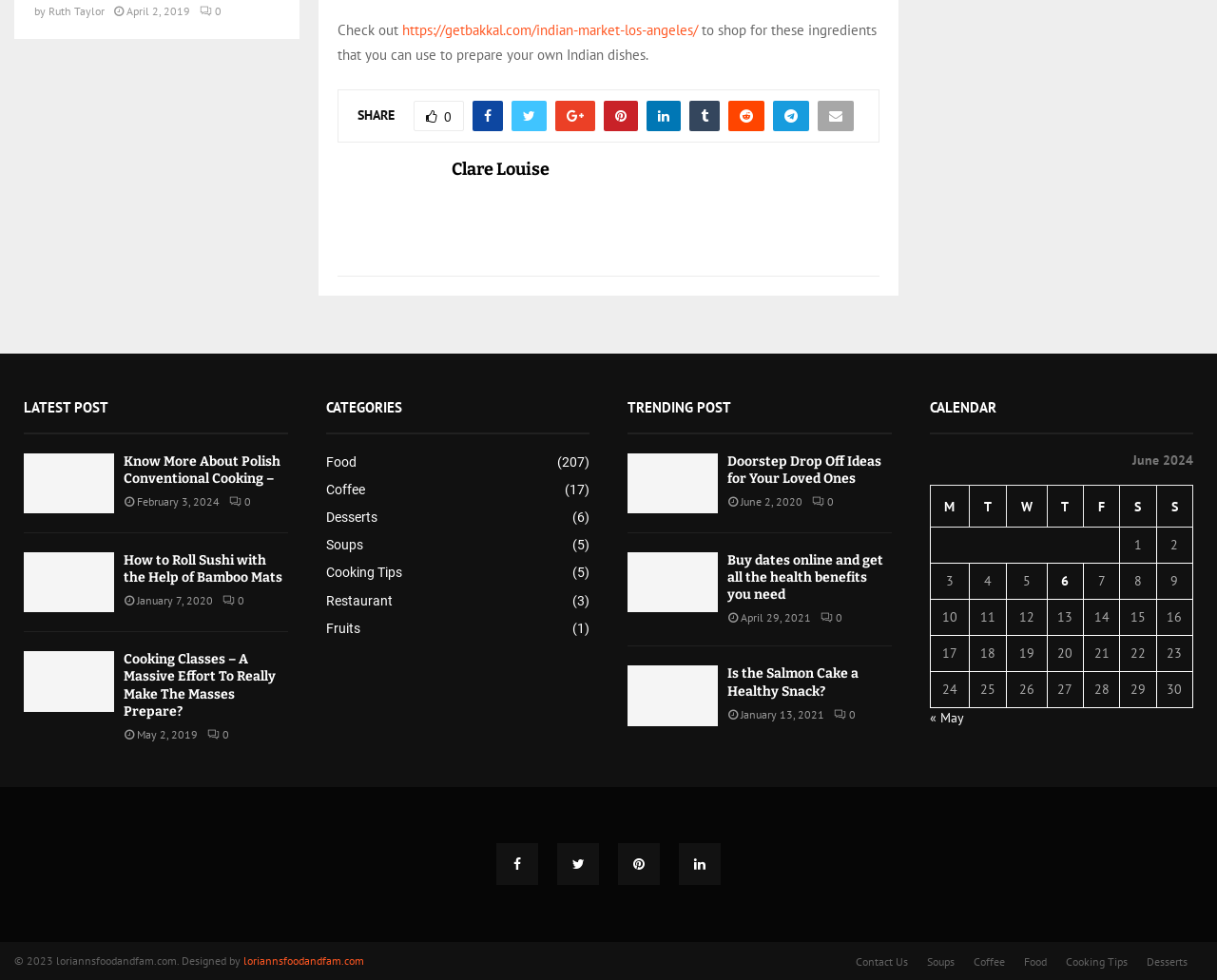Please give a short response to the question using one word or a phrase:
What is the current month displayed in the calendar?

June 2024